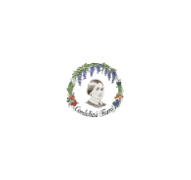Break down the image into a detailed narrative.

The image features the logo of Cordelia's Farm, elegantly designed to reflect a combination of tradition and nature. At the center, there is an illustration of a woman, likely representing Cordelia herself, framed by a beautiful wreath adorned with colorful flowers and foliage. This emblem embodies the spirit of the farm, emphasizing its connection to wholesome agricultural practices and community values. The logo not only identifies Cordelia's Farm but also evokes a sense of heritage and celebration, reflecting the themes present in their Thanksgiving 1876 narrative, which highlights family gatherings and seasonal preparations.